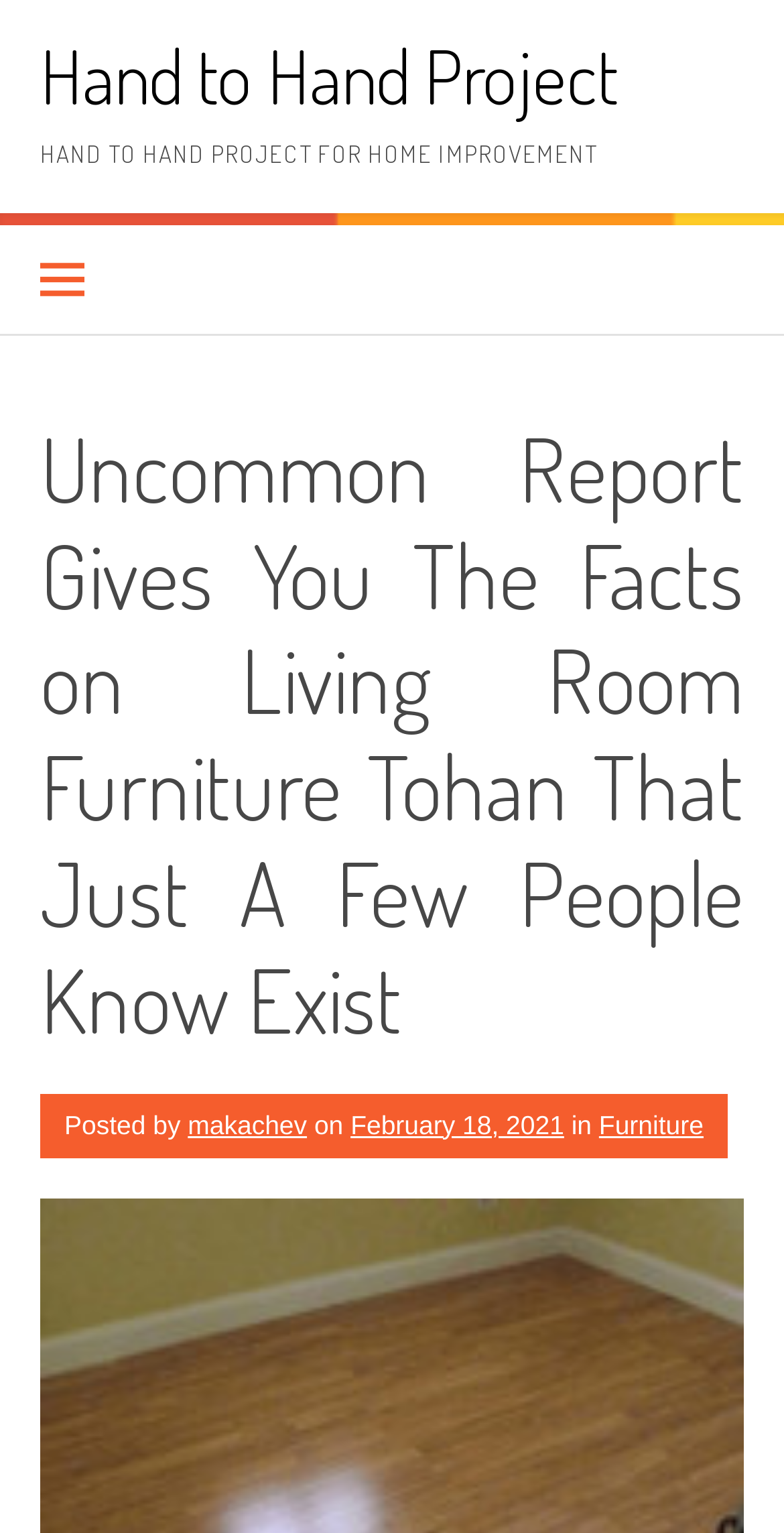Create a detailed narrative describing the layout and content of the webpage.

The webpage appears to be a blog post or article about living room furniture, specifically focusing on a report about Tohan furniture. At the top of the page, there is a link to the "Hand to Hand Project" in the top-left corner, followed by a heading that reads "HAND TO HAND PROJECT FOR HOME IMPROVEMENT". 

To the right of the heading, there is a button with an icon. Below these elements, there is a header section that spans almost the entire width of the page. Within this section, there is a heading that repeats the title of the webpage, "Uncommon Report Gives You The Facts on Living Room Furniture Tohan That Just A Few People Know Exist". 

Below the title, there is a section that displays information about the post, including the author, "makachev", the date "February 18, 2021", and the category "Furniture". The author and date are positioned to the left of the category, which is located at the far right of the section.